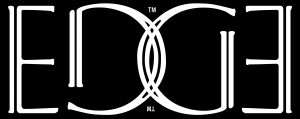Describe all the elements and aspects of the image comprehensively.

The image features the logo of EDGE Science Fiction and Fantasy Publishing, prominently displayed against a black background. The design emphasizes the name "EDGE," artistically rendered with intertwined letters that create a unique and striking visual effect. The use of uppercase letters enhances the brand's bold presence, while the simplicity of the black and white color scheme conveys a sense of sophistication and clarity. This emblem represents a publishing house recognized for its thought-provoking literary works, including full-length novels and anthologies across the genres of science fiction, fantasy, and horror.